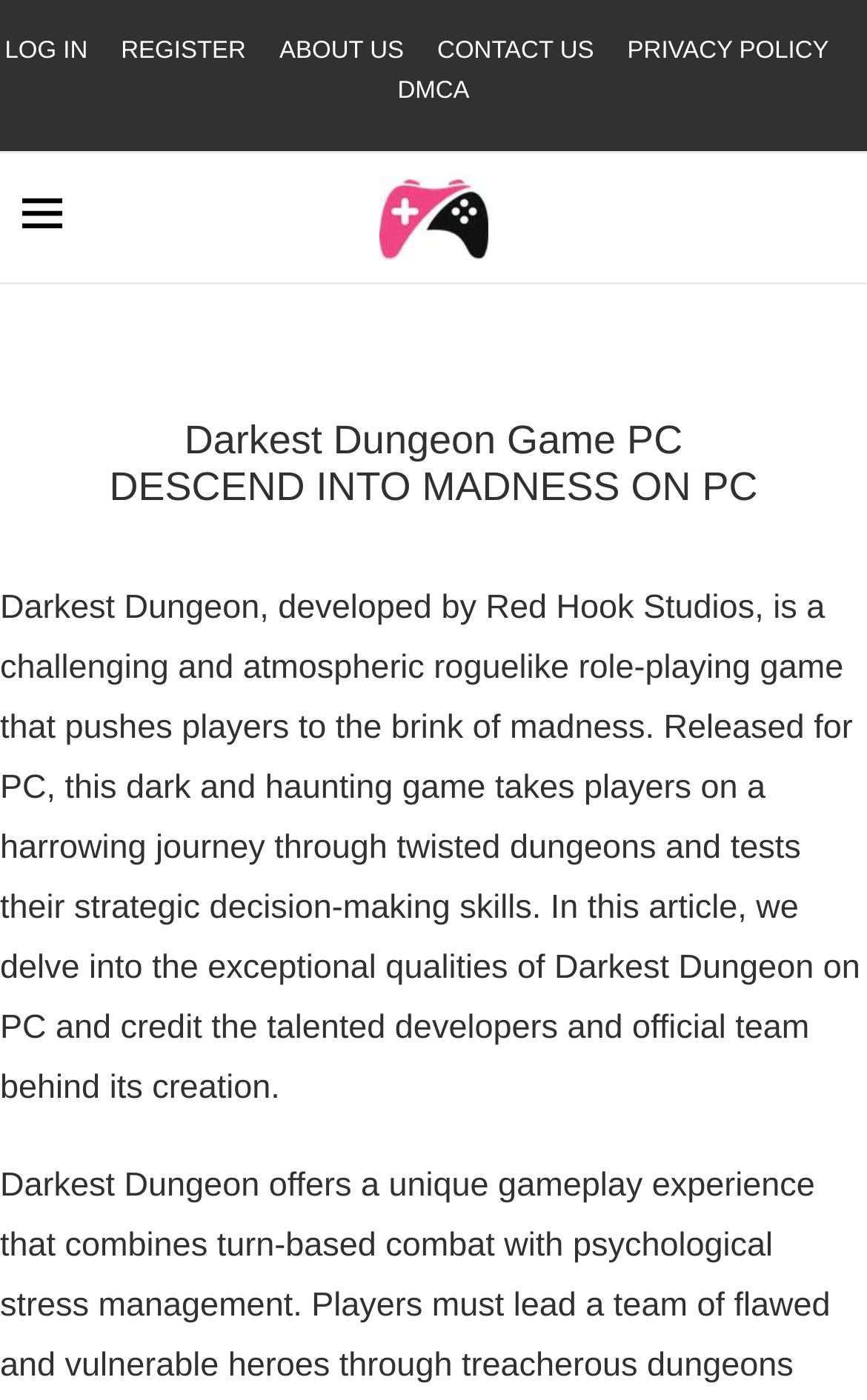Based on the image, please respond to the question with as much detail as possible:
What type of game is Darkest Dungeon?

Based on the webpage content, specifically the text 'Darkest Dungeon, developed by Red Hook Studios, is a challenging and atmospheric roguelike role-playing game...', I can infer that Darkest Dungeon is a roguelike role-playing game.